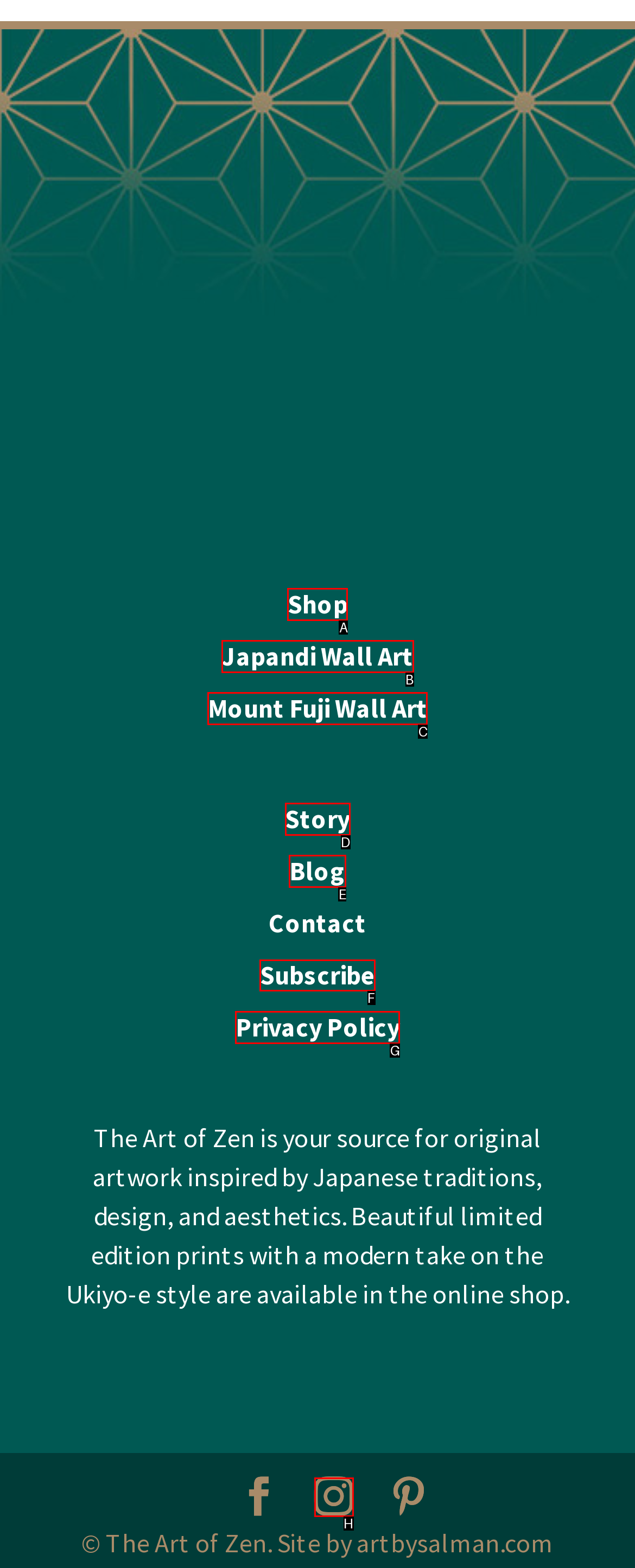Identify the correct HTML element to click for the task: Subscribe to the newsletter. Provide the letter of your choice.

F